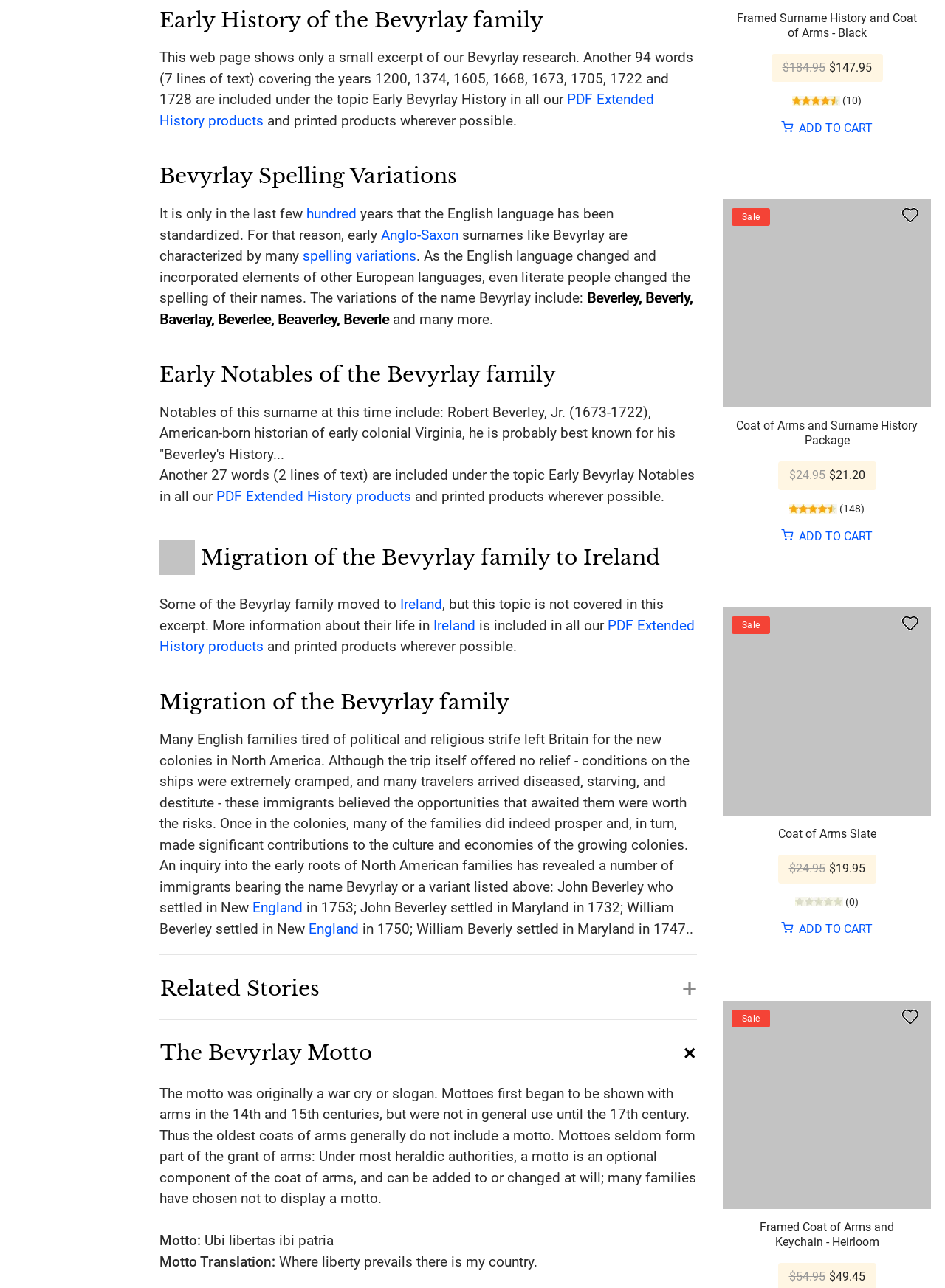Identify the bounding box coordinates of the specific part of the webpage to click to complete this instruction: "Click on About Us".

None